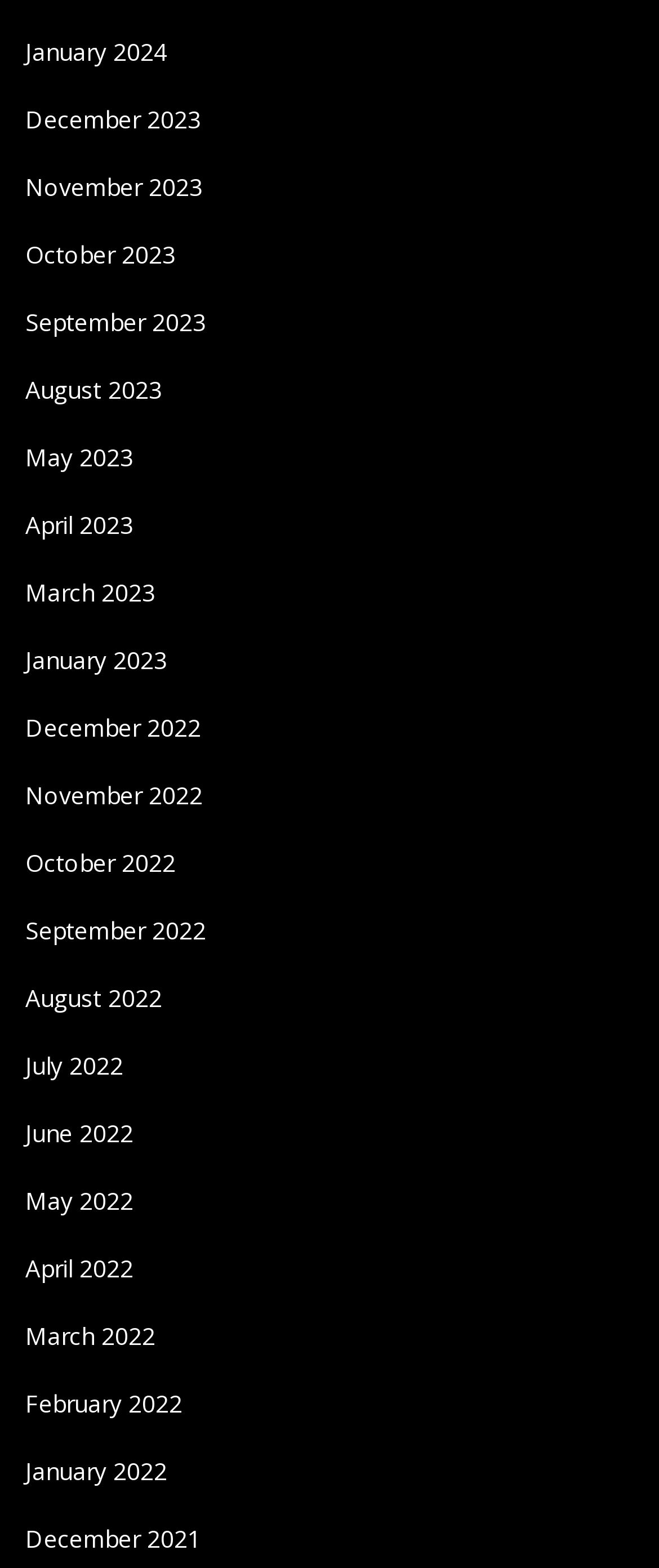Can you find the bounding box coordinates for the element to click on to achieve the instruction: "Go to December 2023"?

[0.038, 0.065, 0.305, 0.086]